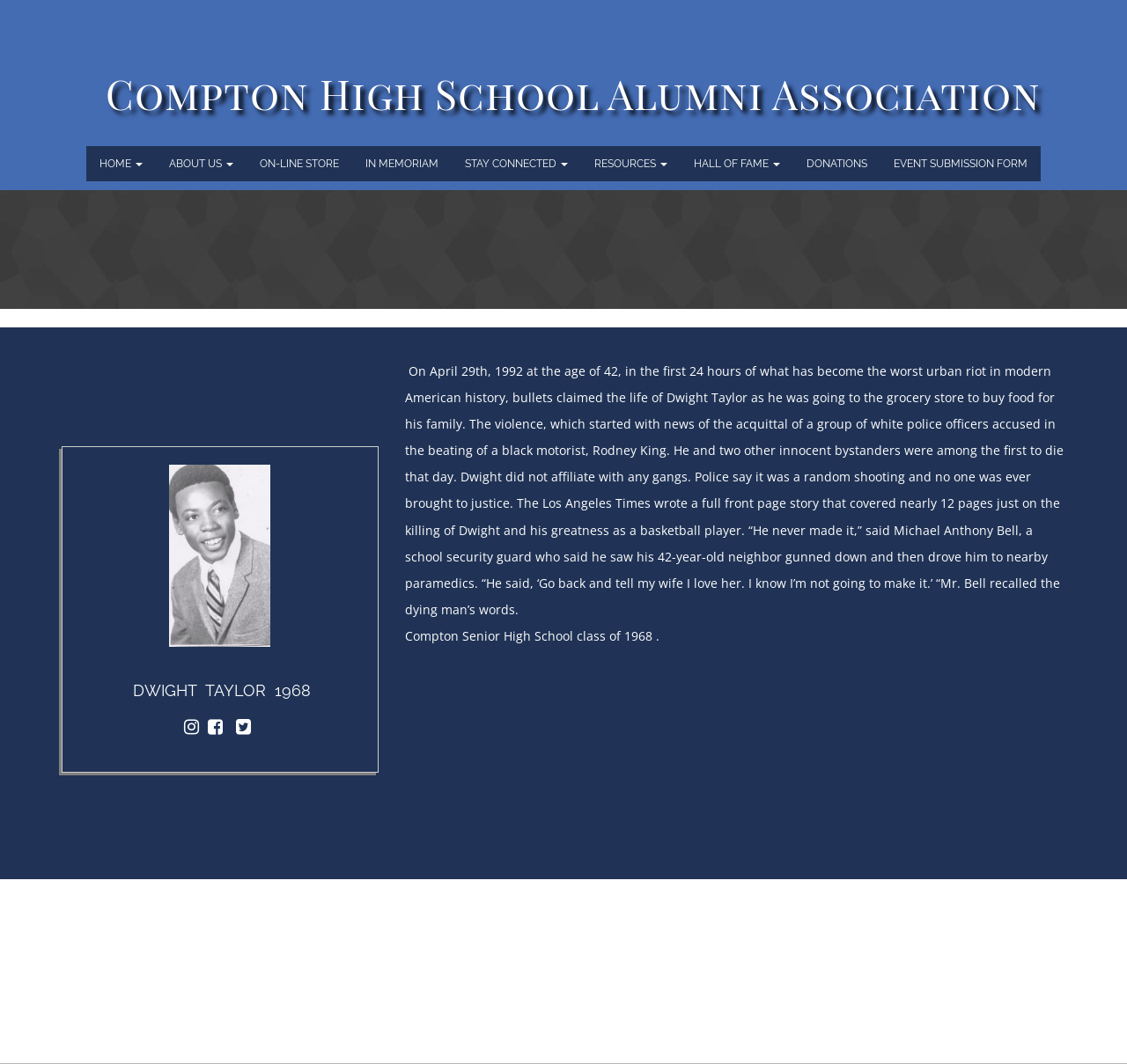Answer the question below with a single word or a brief phrase: 
How old was Dwight Taylor when he died?

42